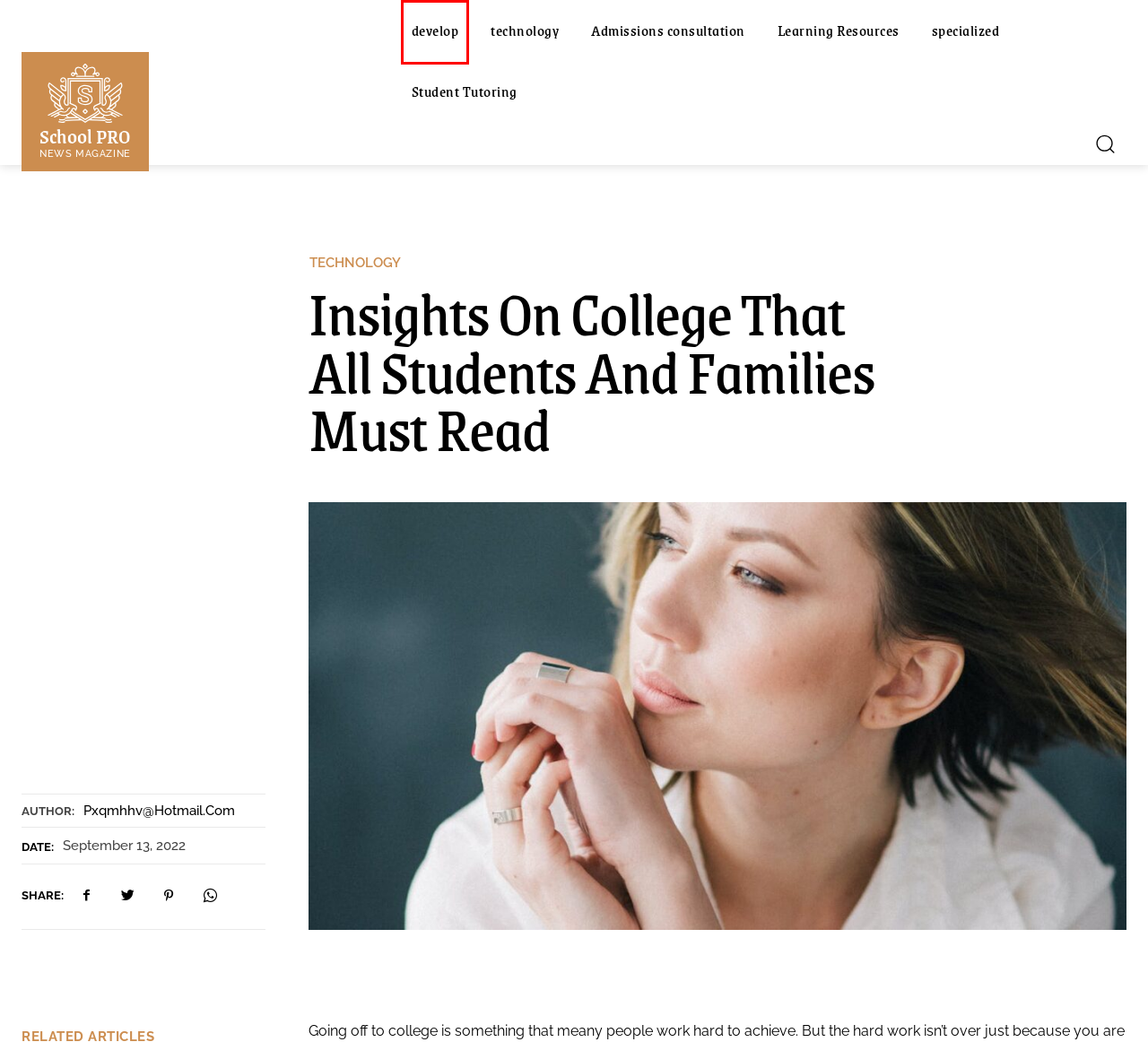You are provided with a screenshot of a webpage containing a red rectangle bounding box. Identify the webpage description that best matches the new webpage after the element in the bounding box is clicked. Here are the potential descriptions:
A. education - pentight.com
B. technology - pentight.com
C. Author – School PRO - pentight.com
D. Student Tutoring - pentight.com
E. specialized - pentight.com
F. Learning Resources - pentight.com
G. Admissions consultation - pentight.com
H. develop - pentight.com

H